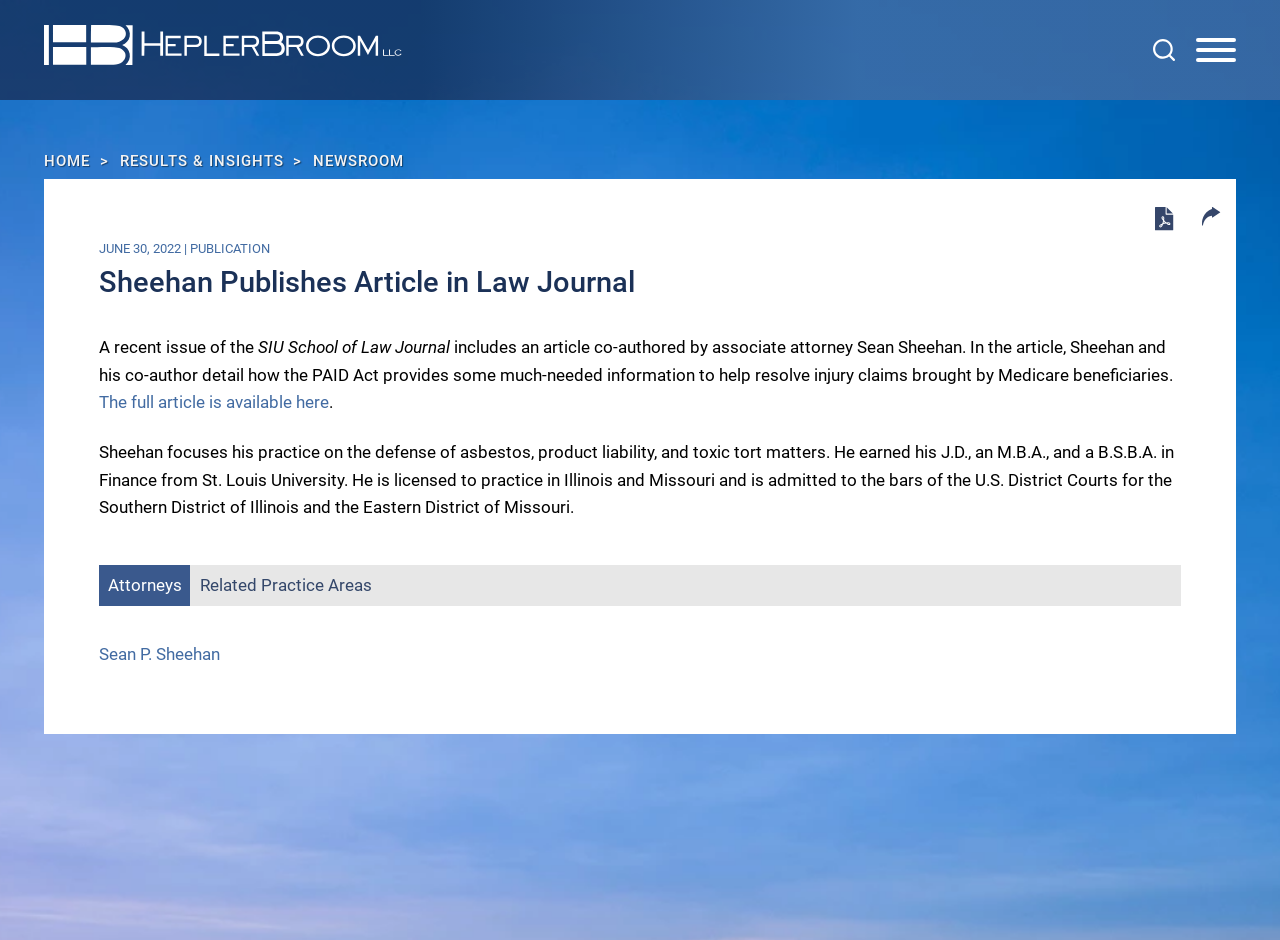How many navigation tabs are there?
Based on the image, answer the question with a single word or brief phrase.

3